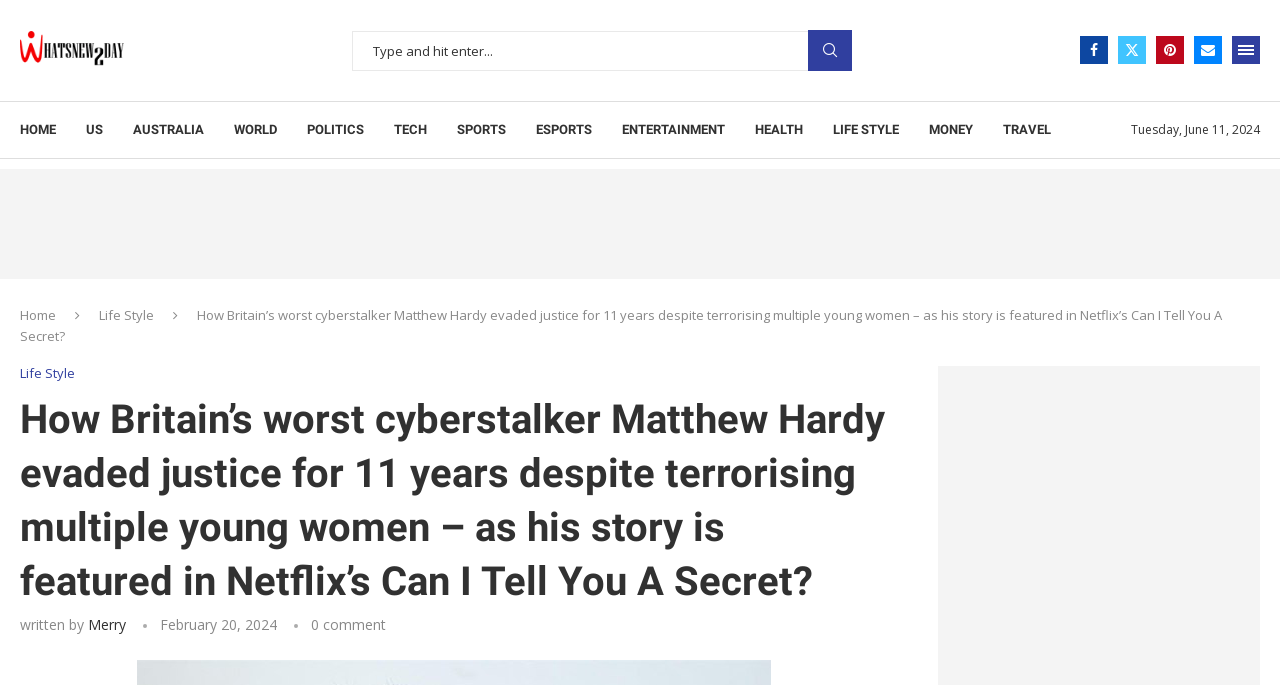Can you find the bounding box coordinates for the element to click on to achieve the instruction: "Visit the Home page"?

[0.016, 0.149, 0.044, 0.231]